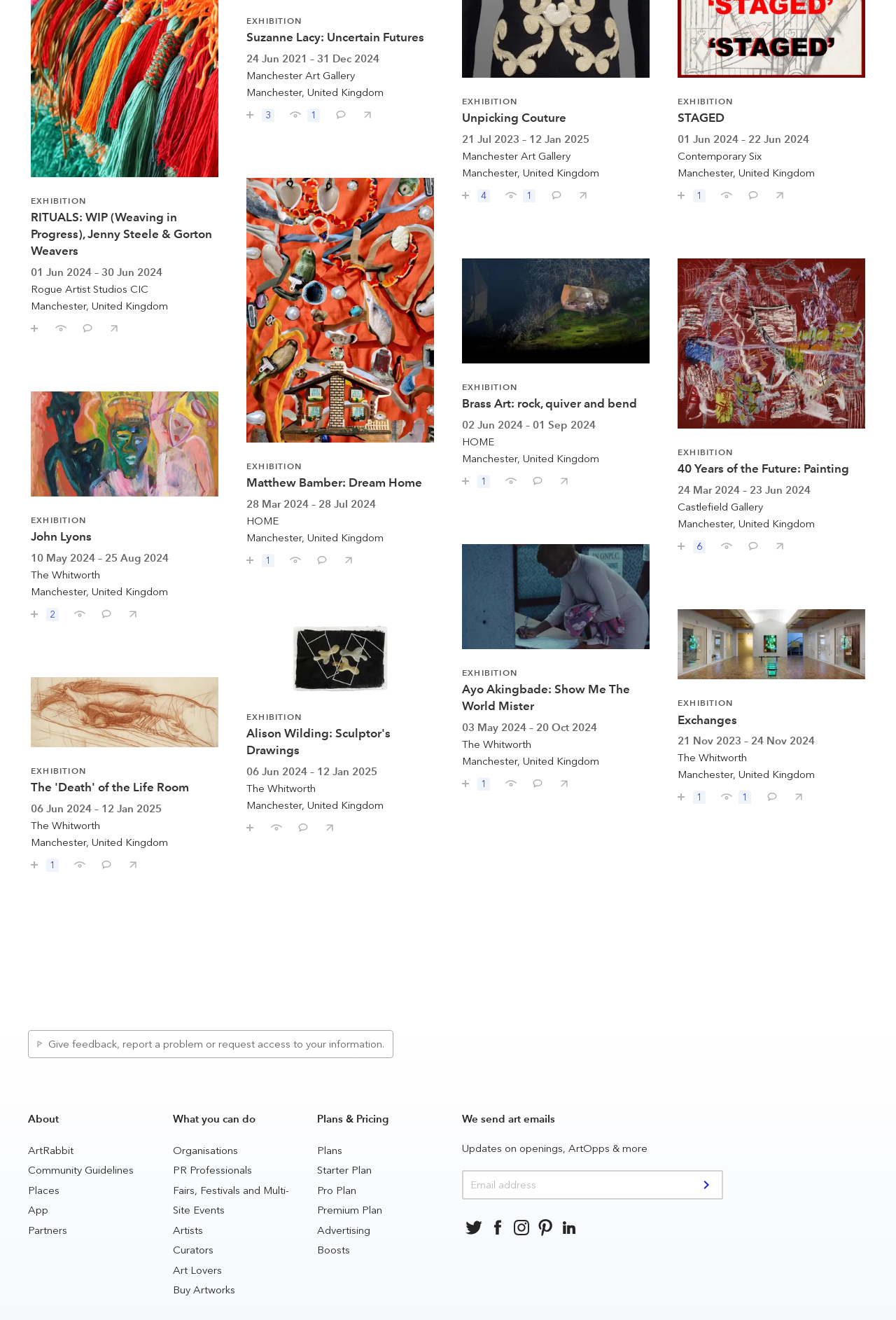Identify and provide the bounding box coordinates of the UI element described: "Home Improvement". The coordinates should be formatted as [left, top, right, bottom], with each number being a float between 0 and 1.

None